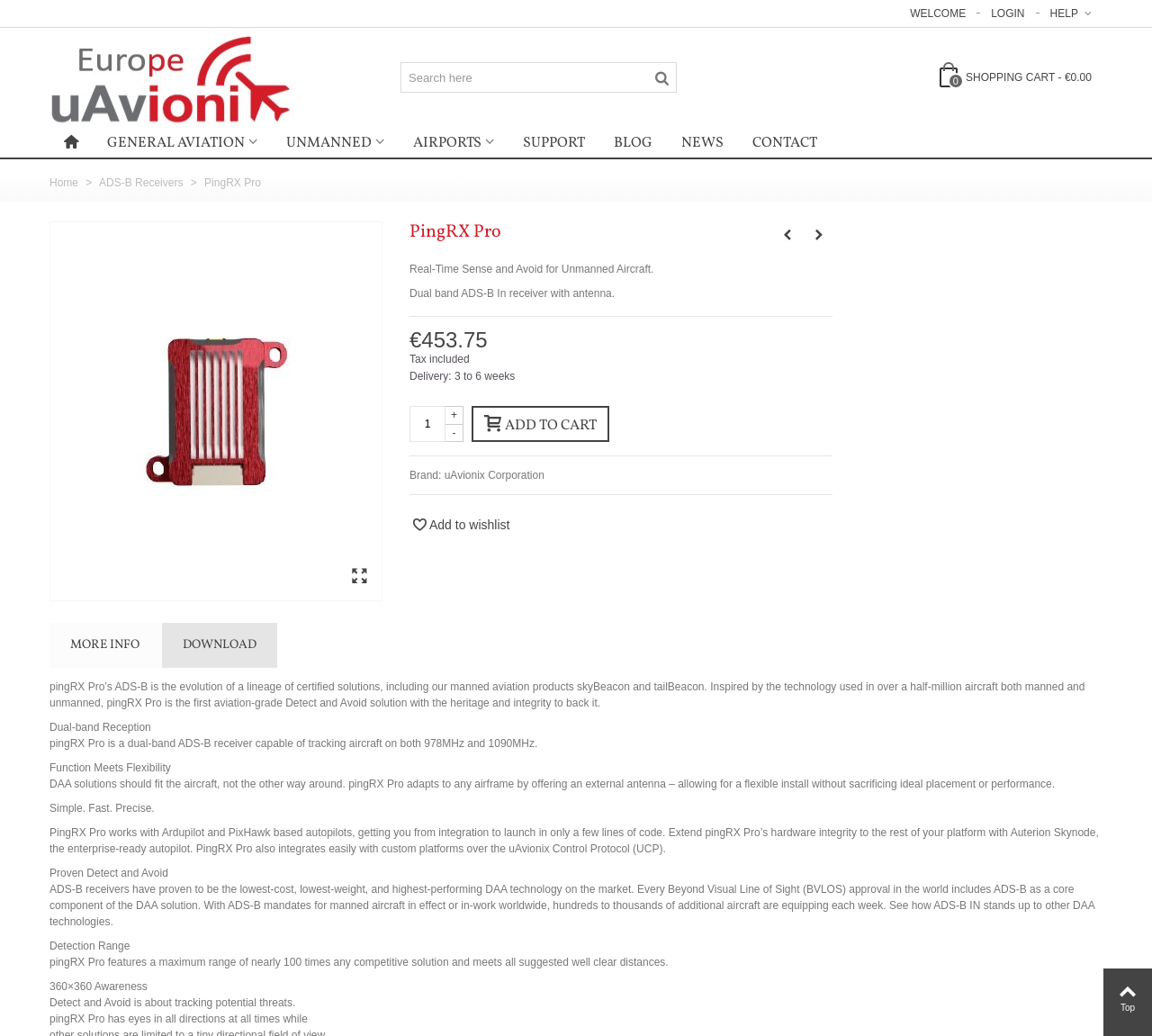Please identify the coordinates of the bounding box that should be clicked to fulfill this instruction: "Search for products".

[0.348, 0.06, 0.588, 0.089]